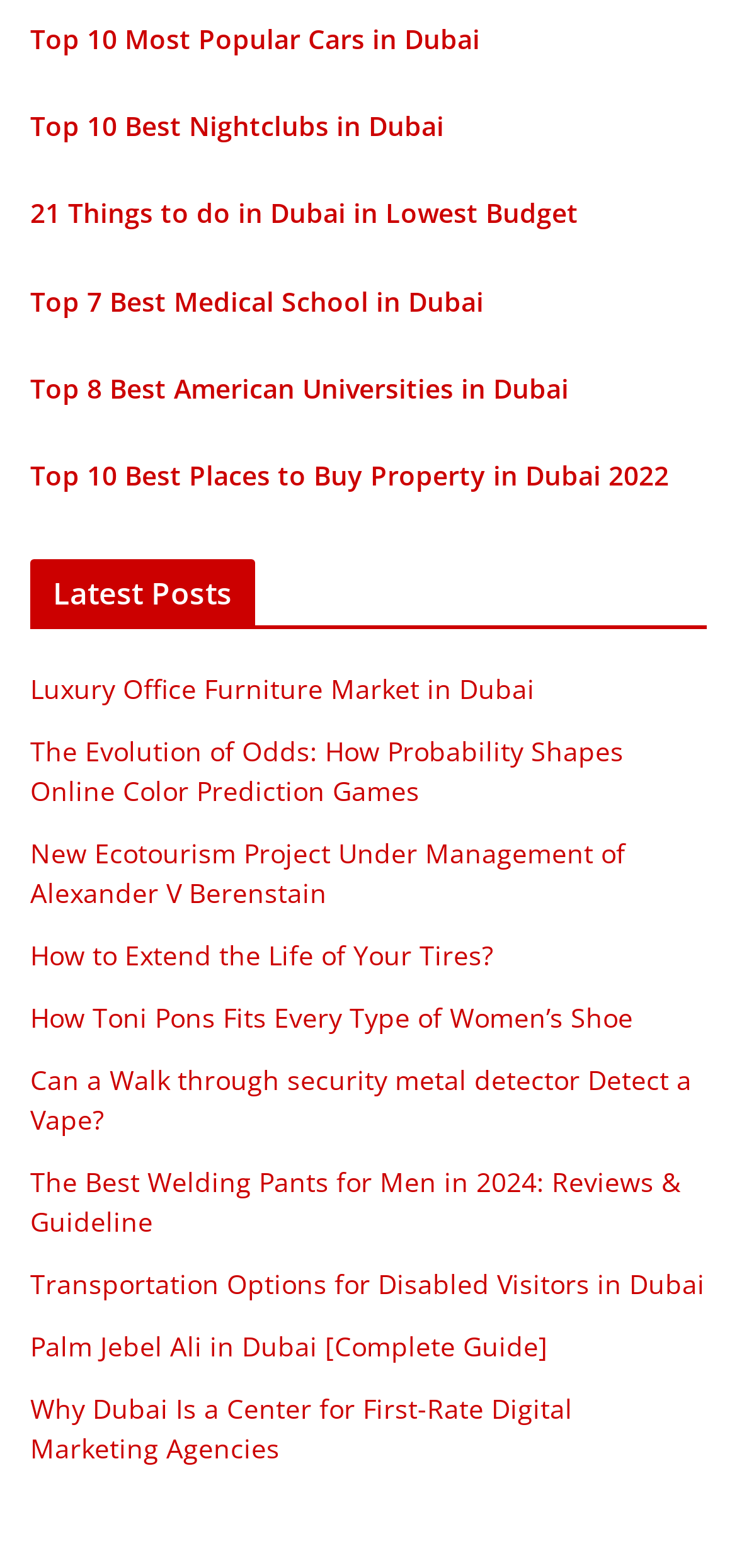Please identify the bounding box coordinates of the element that needs to be clicked to execute the following command: "Discover Transportation Options for Disabled Visitors in Dubai". Provide the bounding box using four float numbers between 0 and 1, formatted as [left, top, right, bottom].

[0.041, 0.807, 0.956, 0.83]